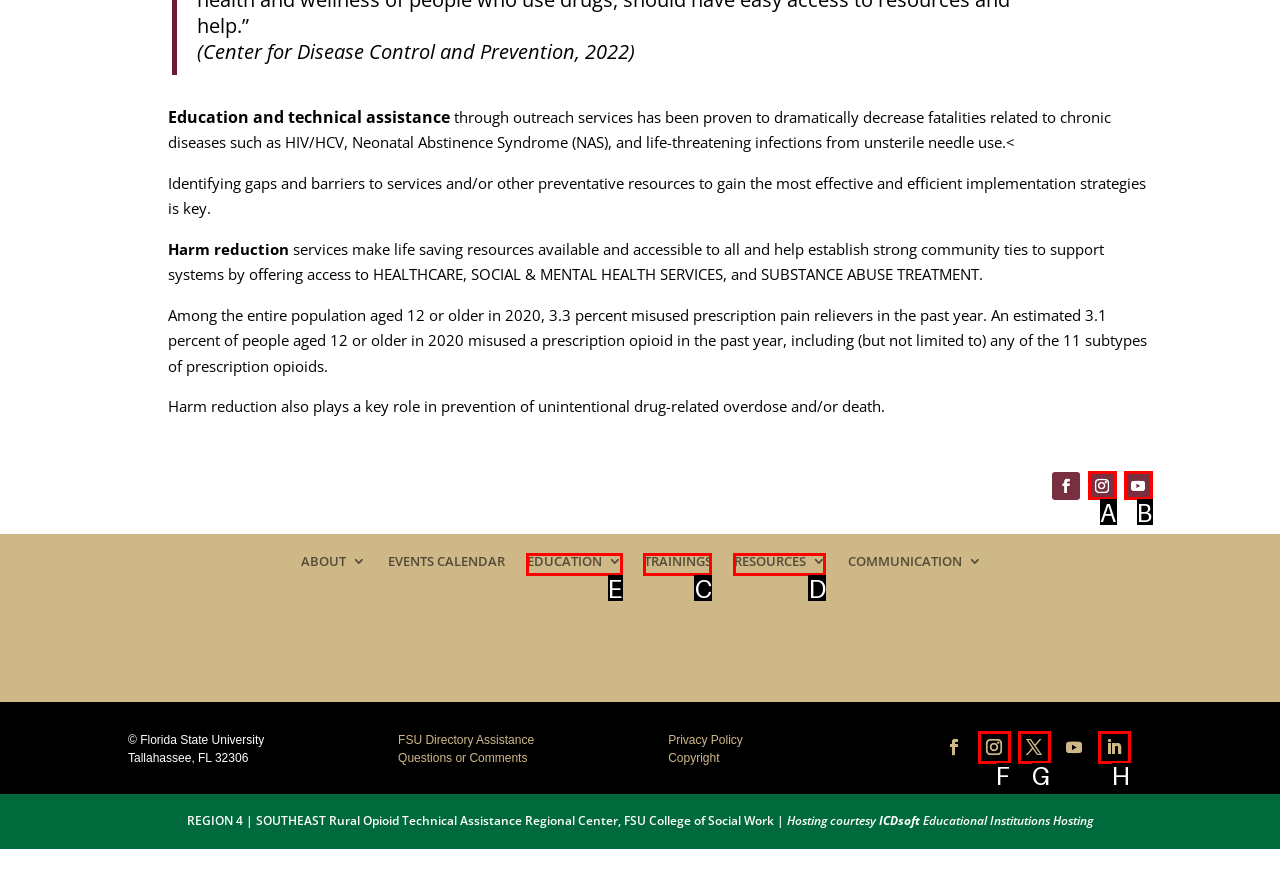Which lettered option should be clicked to perform the following task: Click the EDUCATION link
Respond with the letter of the appropriate option.

E